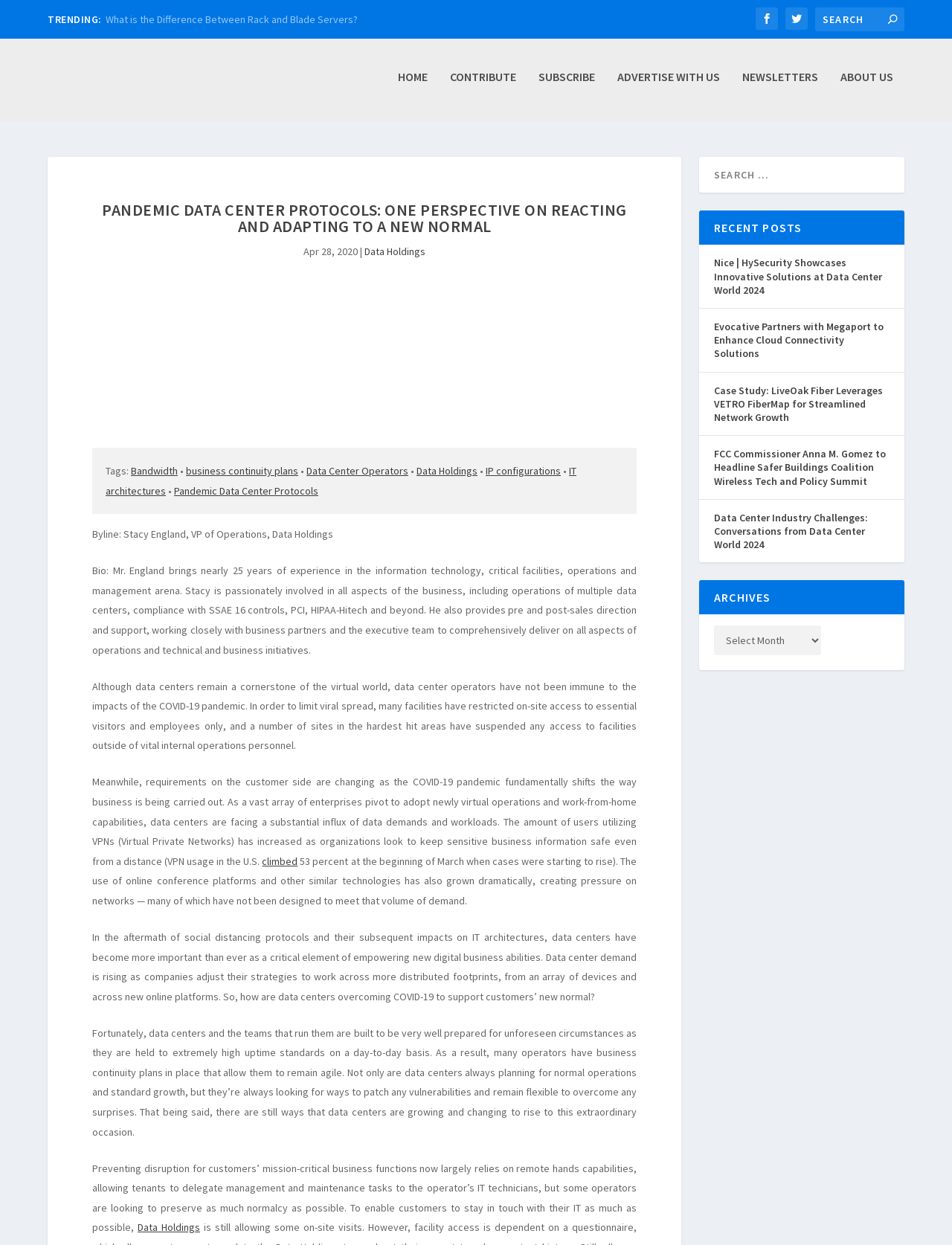Respond with a single word or phrase to the following question:
What is the author's position at Data Holdings?

VP of Operations